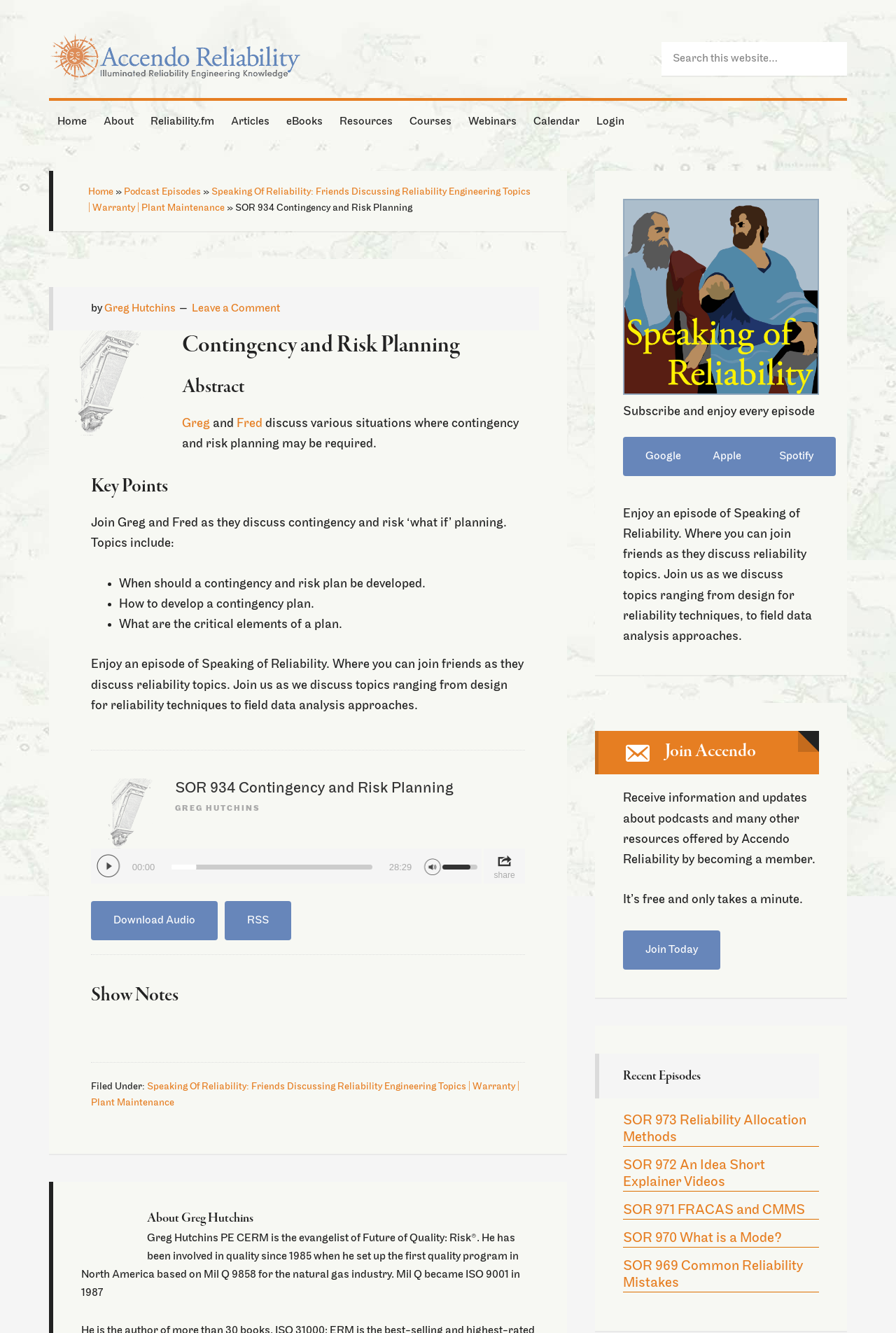What is the title of the article?
Please ensure your answer is as detailed and informative as possible.

The title of the article can be found in the heading element with the text 'SOR 934 Contingency and Risk Planning' which is located at the top of the webpage.